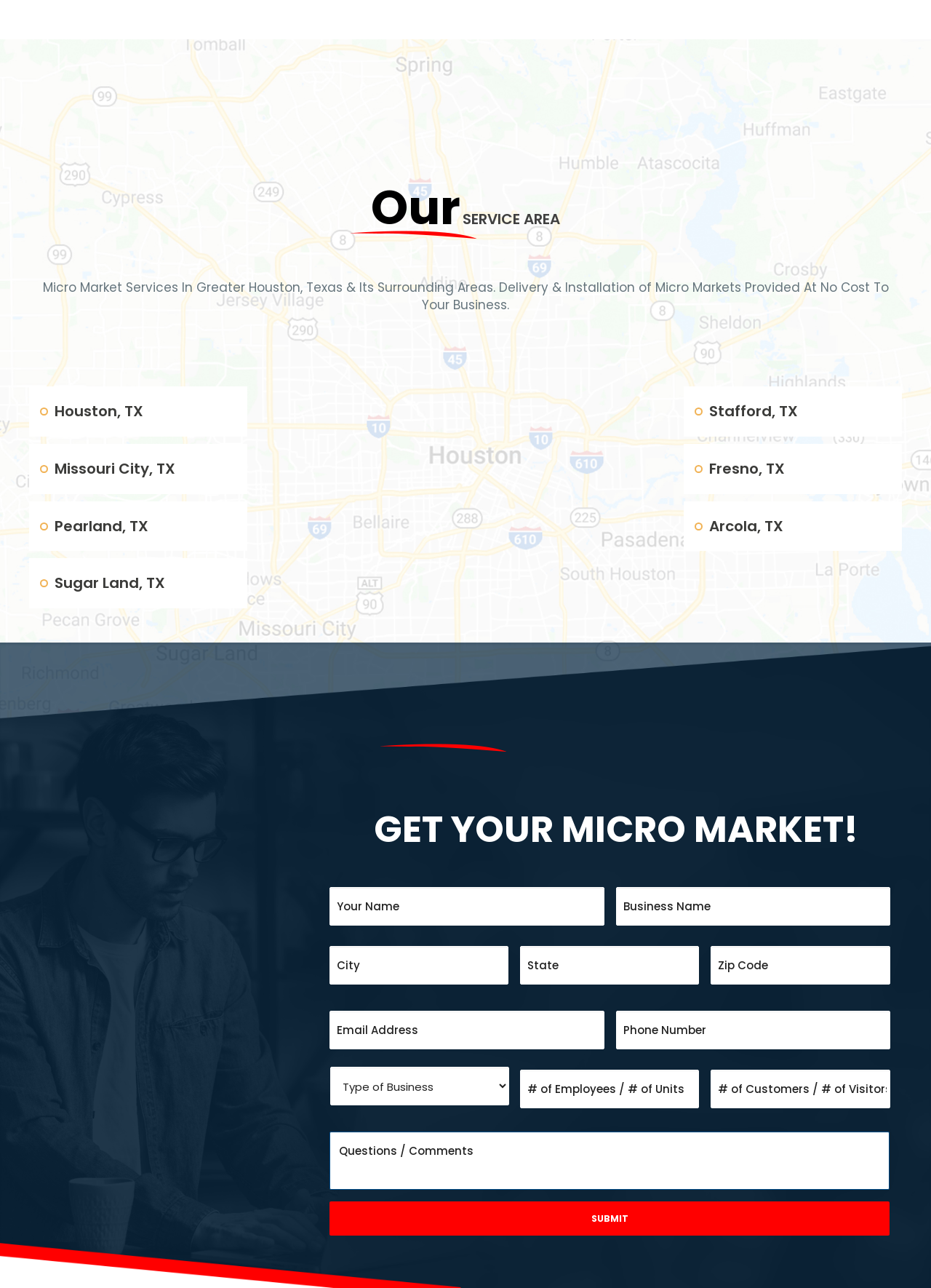Identify the bounding box coordinates of the section to be clicked to complete the task described by the following instruction: "Click the 'Submit' button". The coordinates should be four float numbers between 0 and 1, formatted as [left, top, right, bottom].

[0.354, 0.933, 0.956, 0.959]